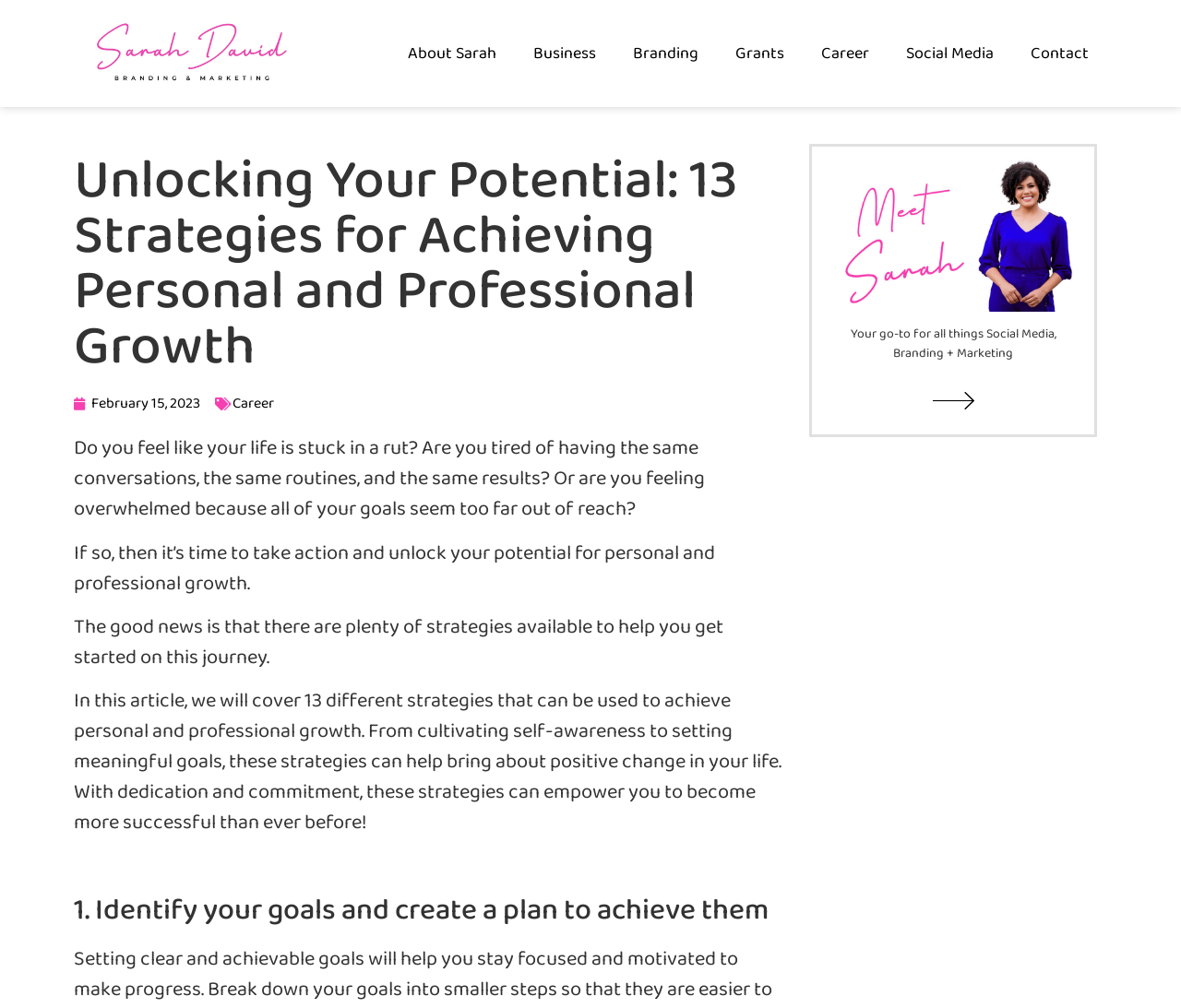Using the format (top-left x, top-left y, bottom-right x, bottom-right y), provide the bounding box coordinates for the described UI element. All values should be floating point numbers between 0 and 1: Branding

[0.52, 0.032, 0.607, 0.074]